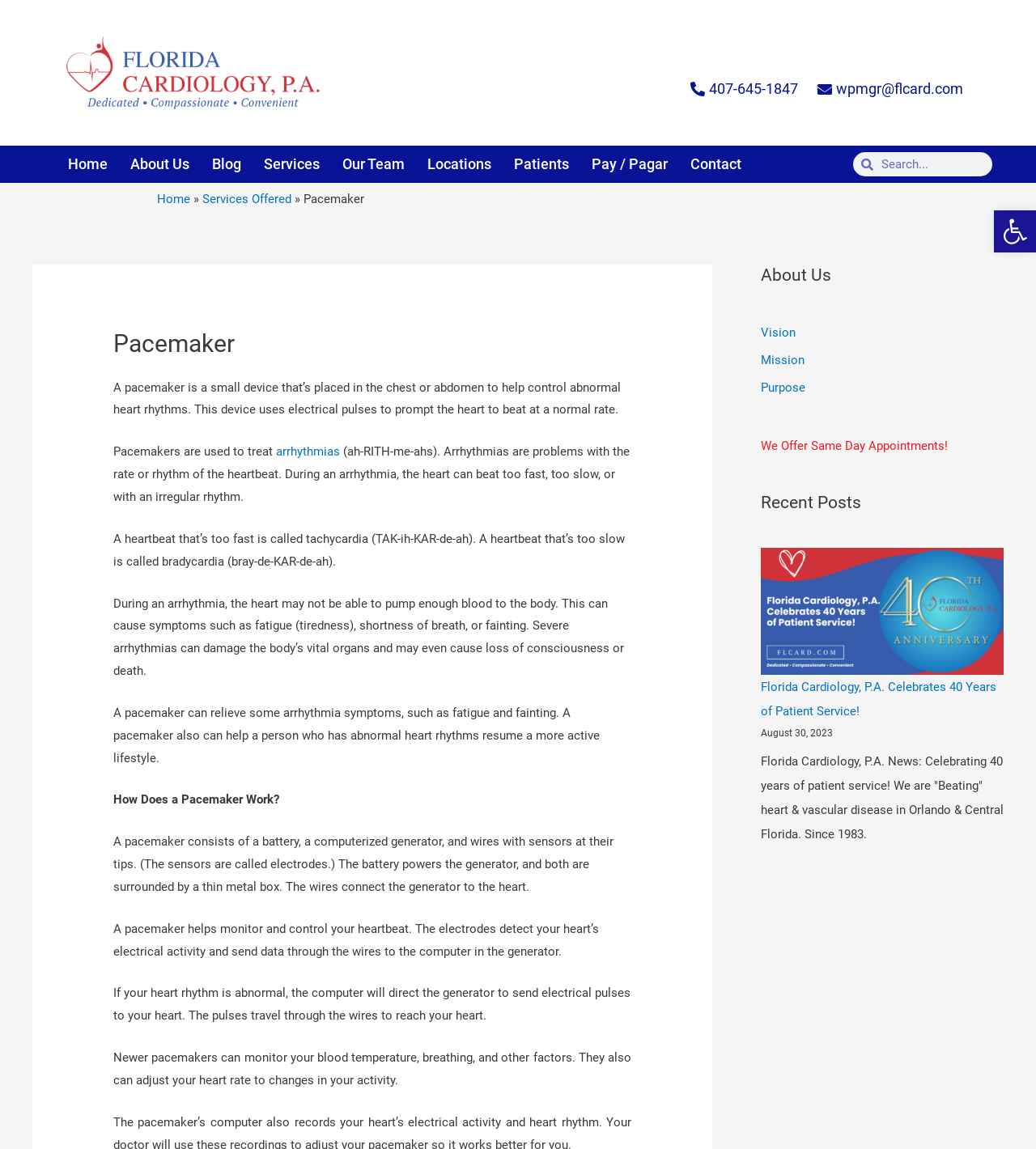Please pinpoint the bounding box coordinates for the region I should click to adhere to this instruction: "Search for something".

[0.824, 0.132, 0.958, 0.154]